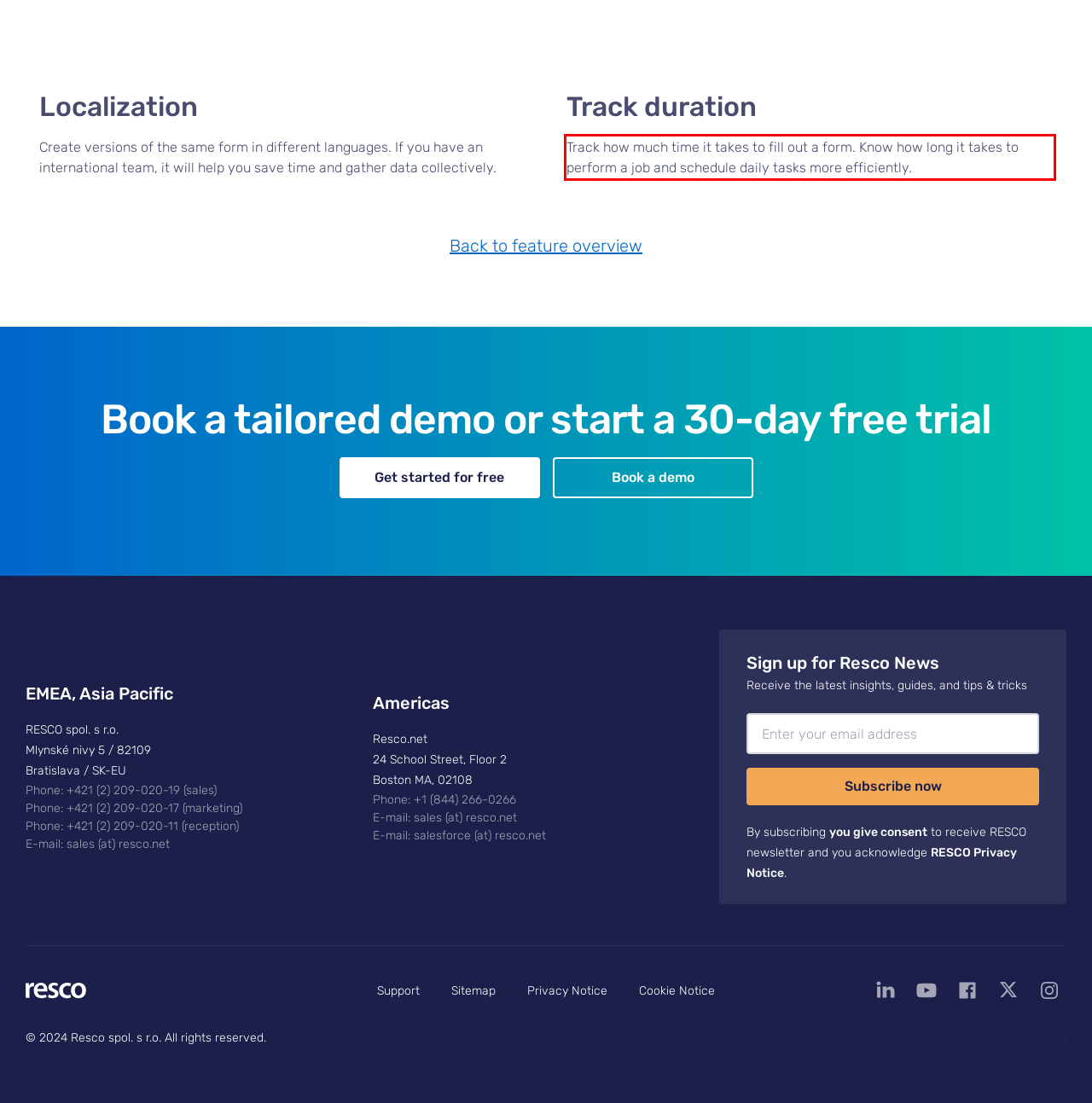Given a screenshot of a webpage containing a red rectangle bounding box, extract and provide the text content found within the red bounding box.

Track how much time it takes to fill out a form. Know how long it takes to perform a job and schedule daily tasks more efficiently.